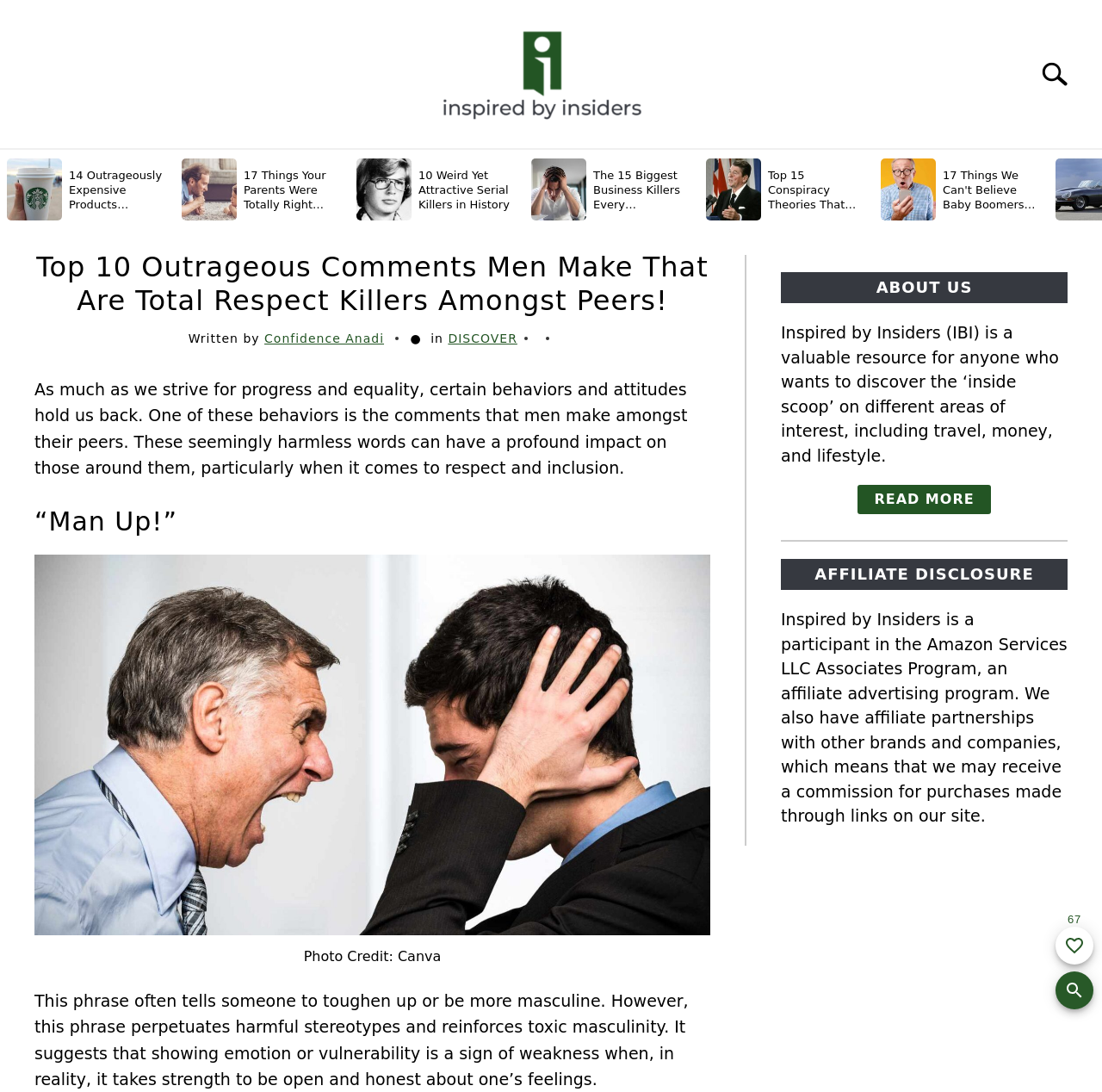Please provide the bounding box coordinates for the element that needs to be clicked to perform the instruction: "Read more about us". The coordinates must consist of four float numbers between 0 and 1, formatted as [left, top, right, bottom].

[0.778, 0.444, 0.899, 0.471]